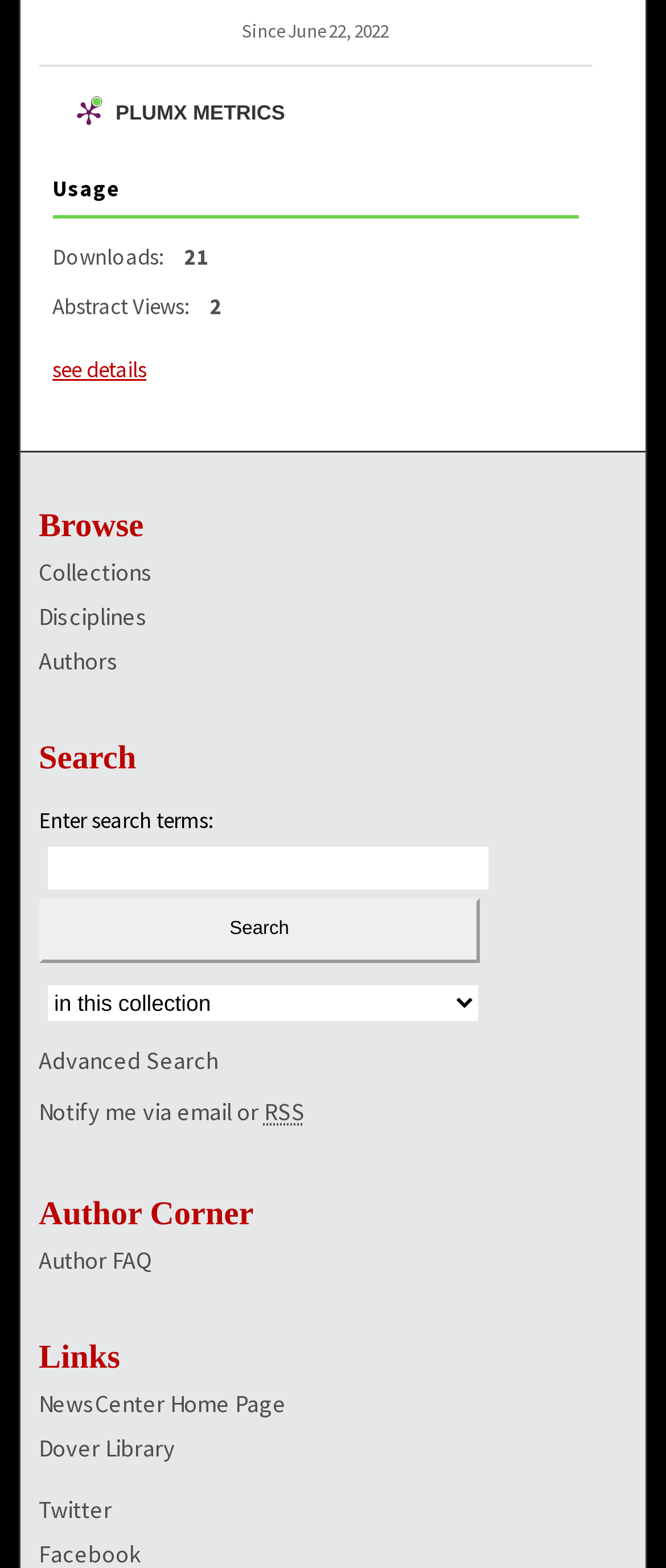Using the format (top-left x, top-left y, bottom-right x, bottom-right y), and given the element description, identify the bounding box coordinates within the screenshot: Twitter

[0.058, 0.953, 0.942, 0.973]